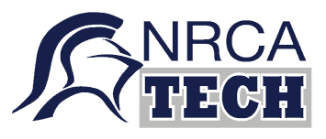What does the knight's helmet symbolize?
Please give a well-detailed answer to the question.

The caption explains that the stylized knight's helmet in the logo represents strength and education, conveying the NRCA Technology Help Center's commitment to providing educational resources and support in a modern academic environment.